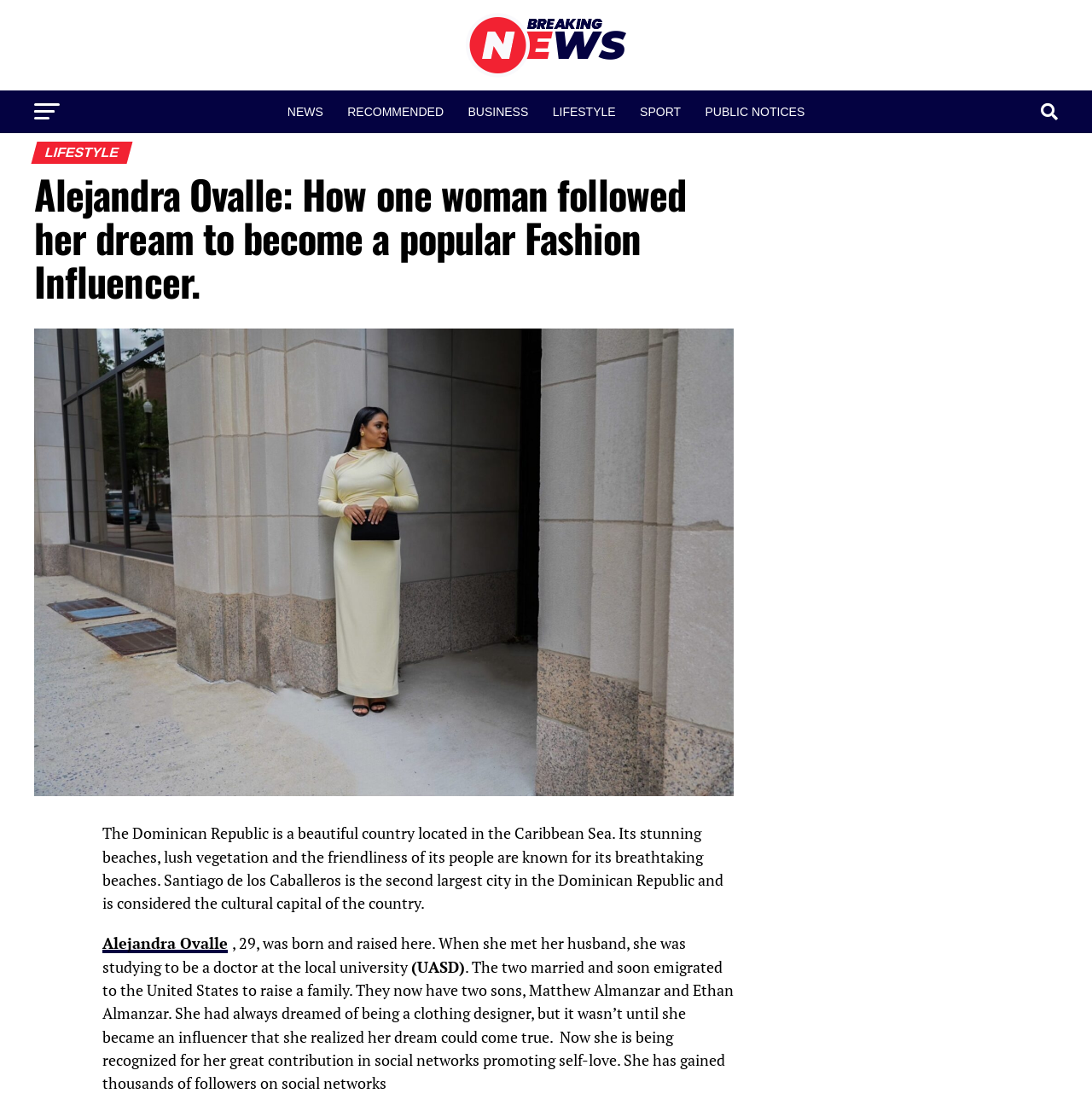Please provide a comprehensive response to the question based on the details in the image: Where was Alejandra Ovalle born and raised?

According to the article, Alejandra Ovalle was born and raised in Santiago de los Caballeros, which is the second largest city in the Dominican Republic and is considered the cultural capital of the country.